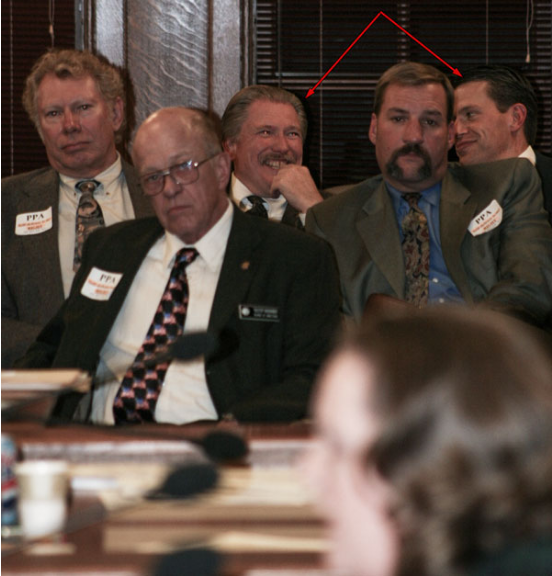Offer a meticulous description of the image.

In the image, a group of men is captured during a legislative hearing, seated at a table adorned with microphones and a coffee cup. The focus is on the dynamic expressions and interactions among the individuals. Notably, one man in the center, with a mustache and wearing a tie, shares a light-hearted moment, grinning as he interacts with a colleague nearby. The serious atmosphere of the hearing contrasts with the more jovial demeanor of some participants, reflecting a blend of levity and formality typical in such settings. The scene is set against a backdrop of wooden panels and blinds, adding to the formal ambiance of the venue. The image is associated with the Wisconsin Gun Owners, Inc. and relates to discussions surrounding gun rights and legislation.